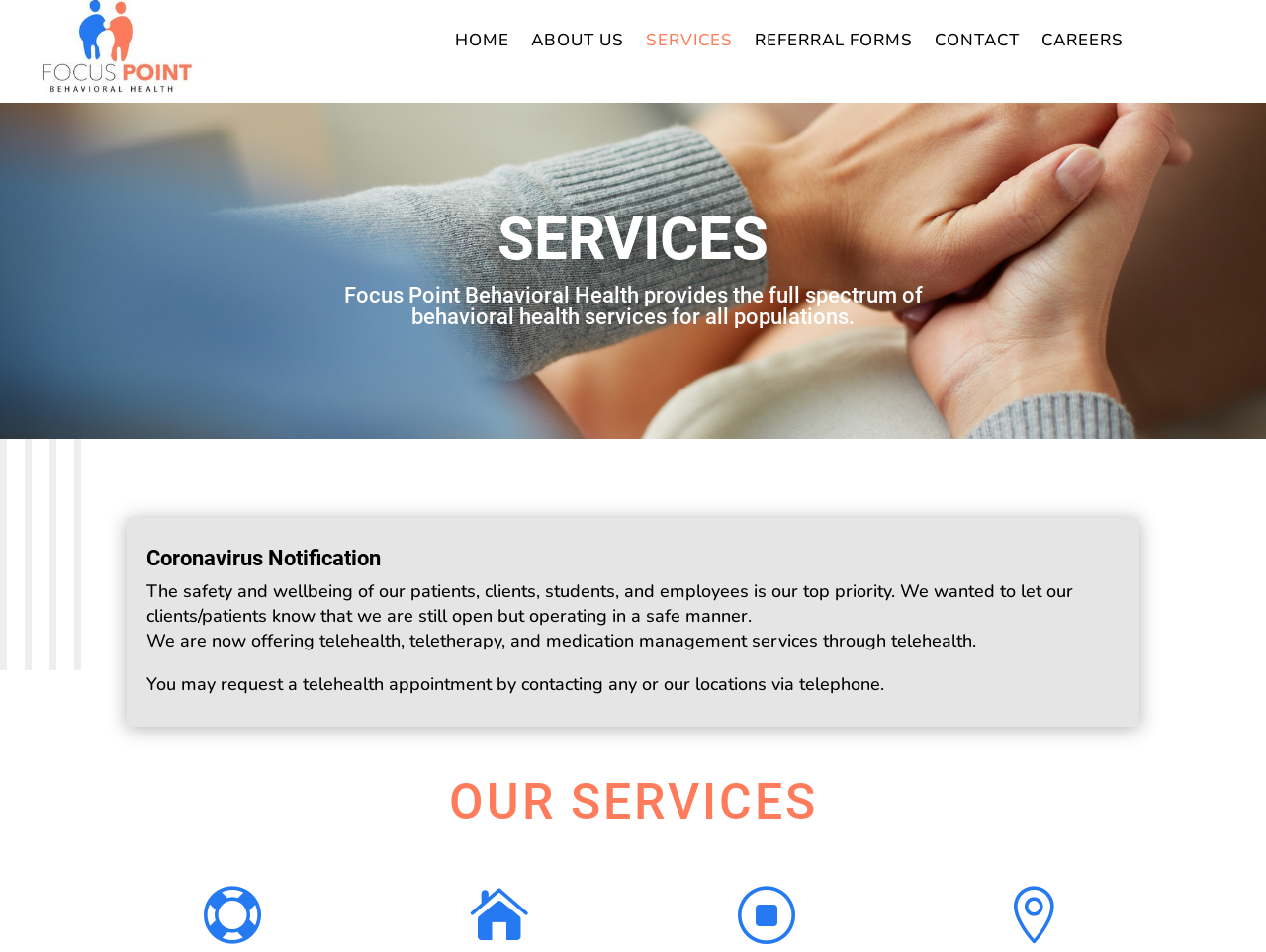Deliver a detailed narrative of the webpage's visual and textual elements.

The webpage is about the services offered by Focus Point Behavioral Health. At the top, there is a navigation menu with seven links: HOME, ABOUT US, SERVICES, REFERRAL FORMS, CONTACT, CAREERS, and they are aligned horizontally. 

Below the navigation menu, there is a heading that reads "SERVICES" and a subheading that describes the full spectrum of behavioral health services provided by Focus Point Behavioral Health for all populations. 

On the left side of the page, there is a notification section with a heading "Coronavirus Notification" and three paragraphs of text. The text explains that the safety and wellbeing of patients, clients, students, and employees is the top priority, and that they are operating in a safe manner. It also mentions that they are now offering telehealth, teletherapy, and medication management services through telehealth, and provides instructions on how to request a telehealth appointment.

At the bottom of the page, there is a section with a heading "OUR SERVICES" and three icons, which are aligned horizontally.